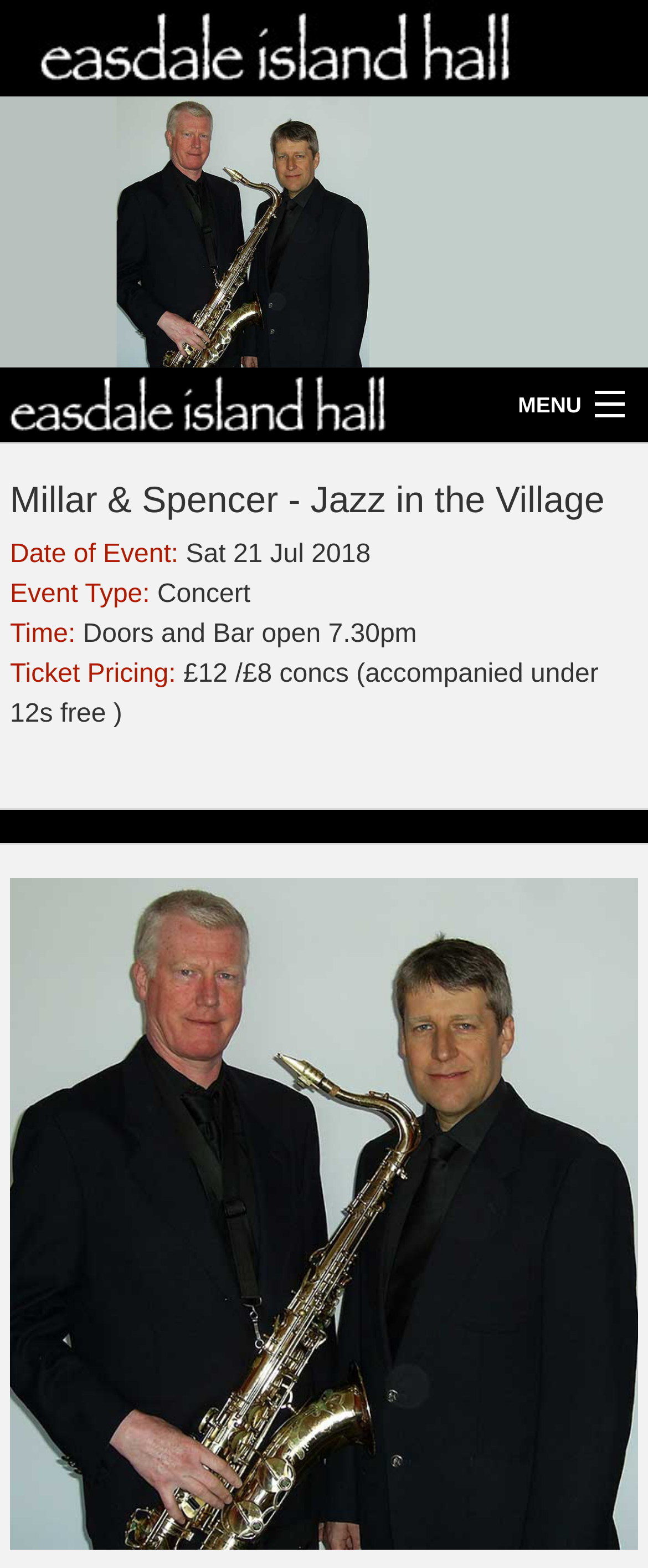Craft a detailed narrative of the webpage's structure and content.

The webpage is about Easdale Island Community Hall, featuring an event titled "Millar & Spencer - Jazz in the Village". At the top, there is a large image of the community hall, taking up most of the width. Below it, there is another image related to the jazz event, spanning the full width of the page.

On the top right, there is a menu link labeled "MENU". Below it, there are five navigation links: "home", "what's on", "contact", "tickets", and "more info", arranged vertically.

The main content of the page is about the jazz event. There is a heading with the event title, followed by details about the event, including the date, event type, time, and ticket pricing. The date of the event is Saturday, 21st July 2018, and it is a concert. The event starts with doors and bar opening at 7:30 pm. The ticket prices are £12 for adults and £8 for concessions, with accompanied under 12s entering for free.

At the bottom of the page, there is a large image that takes up the full width, possibly a background image or a decorative element.